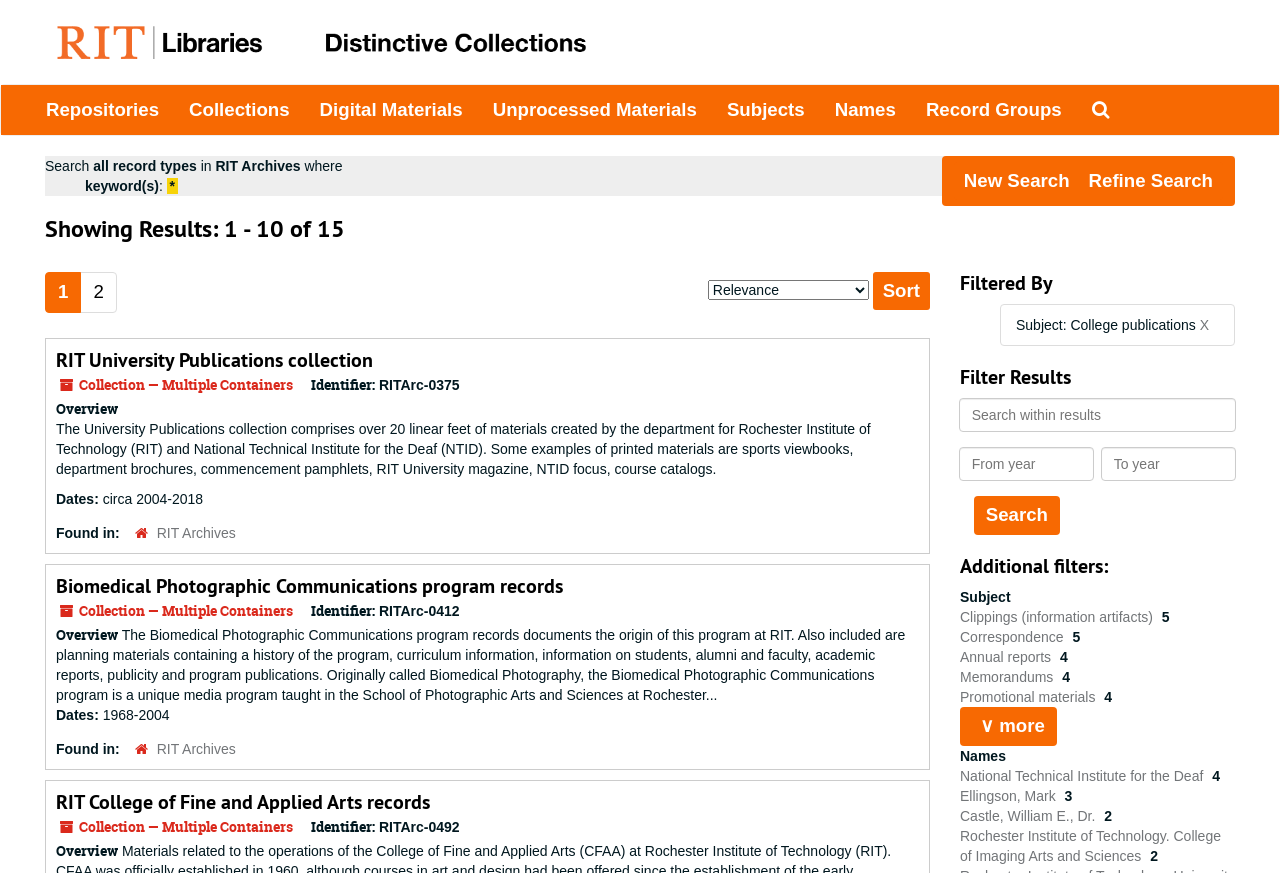Specify the bounding box coordinates of the area to click in order to execute this command: 'Click on 'Repositories''. The coordinates should consist of four float numbers ranging from 0 to 1, and should be formatted as [left, top, right, bottom].

[0.024, 0.097, 0.136, 0.155]